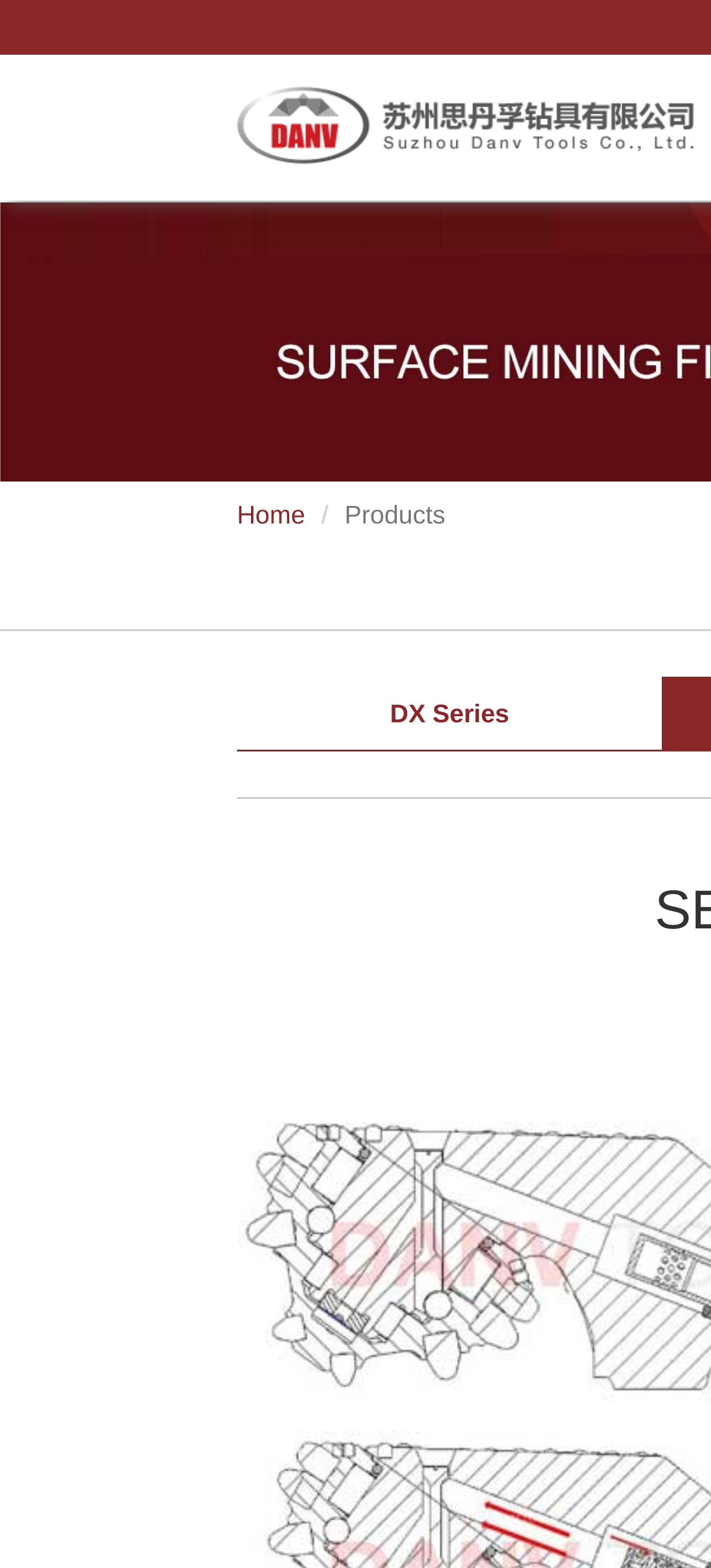Predict the bounding box coordinates for the UI element described as: "Home". The coordinates should be four float numbers between 0 and 1, presented as [left, top, right, bottom].

[0.333, 0.319, 0.429, 0.337]